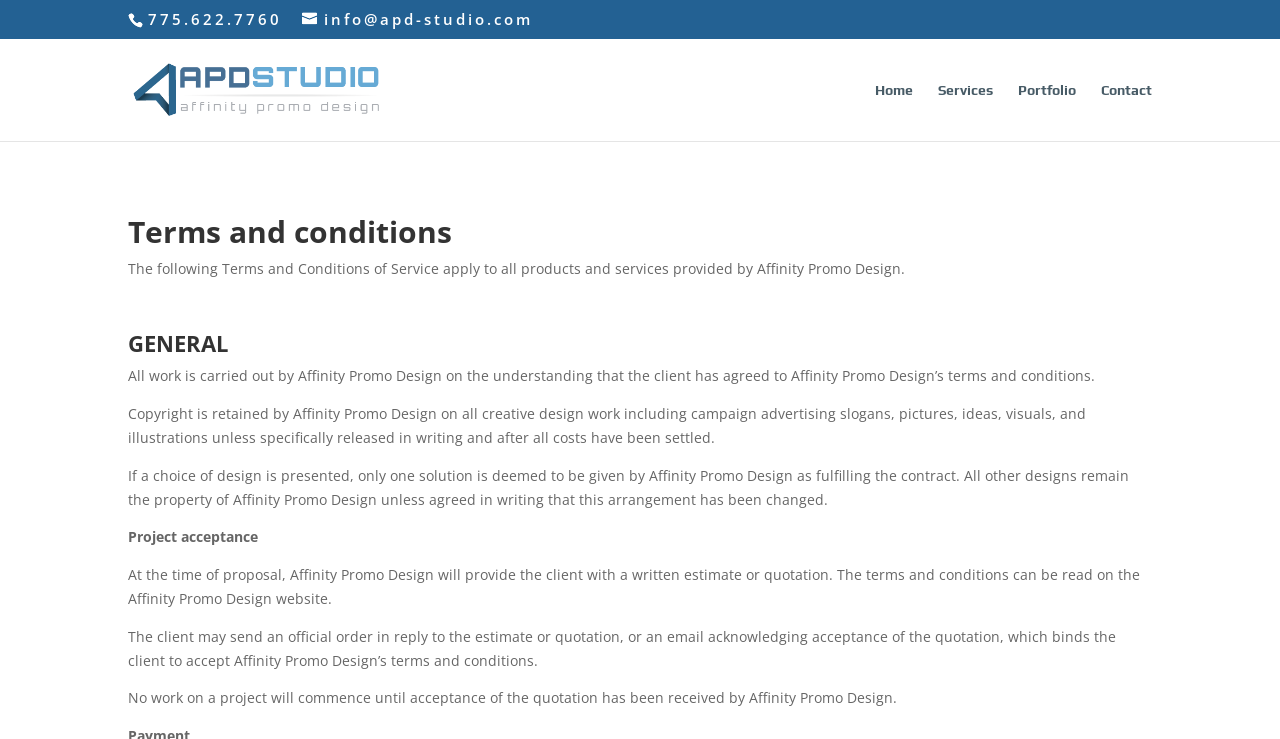What is the email address of APD Studio?
Based on the image, provide your answer in one word or phrase.

info@apd-studio.com